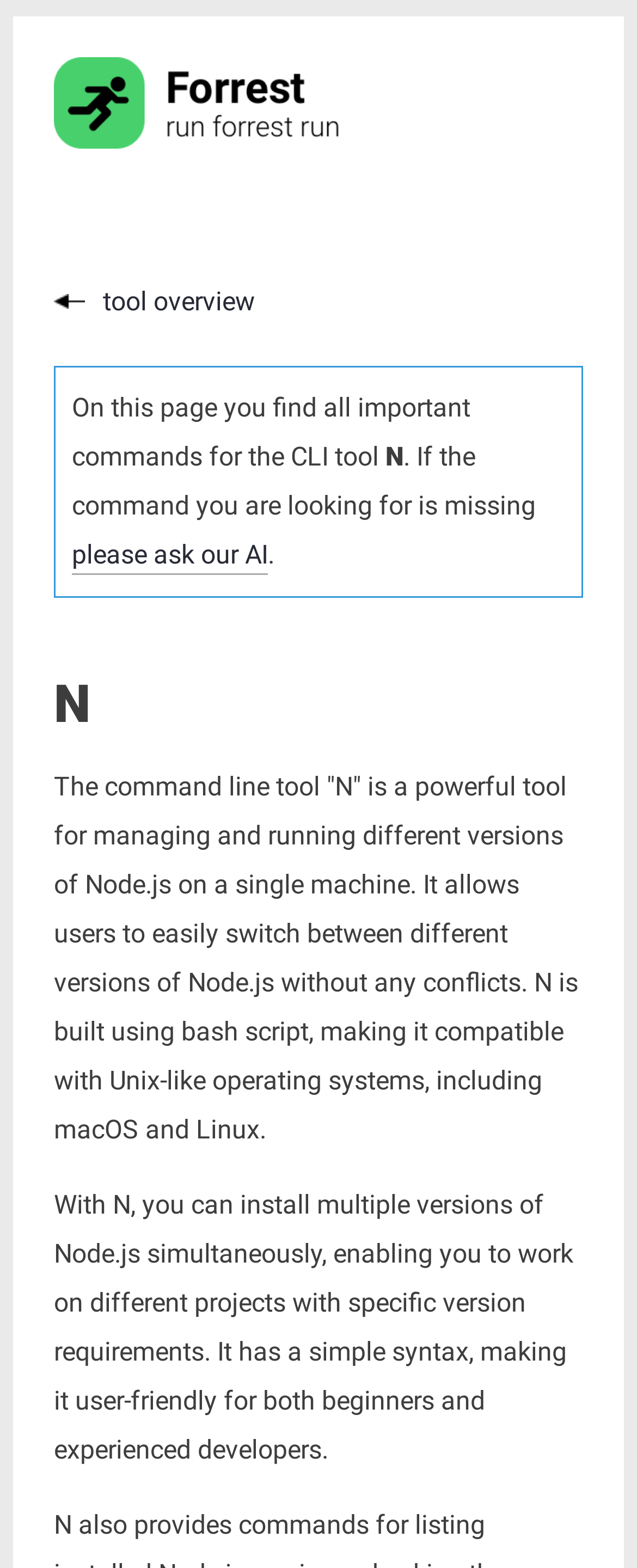Please analyze the image and provide a thorough answer to the question:
What operating systems is N compatible with?

According to the webpage, N is built using bash script, making it compatible with Unix-like operating systems, including macOS and Linux.